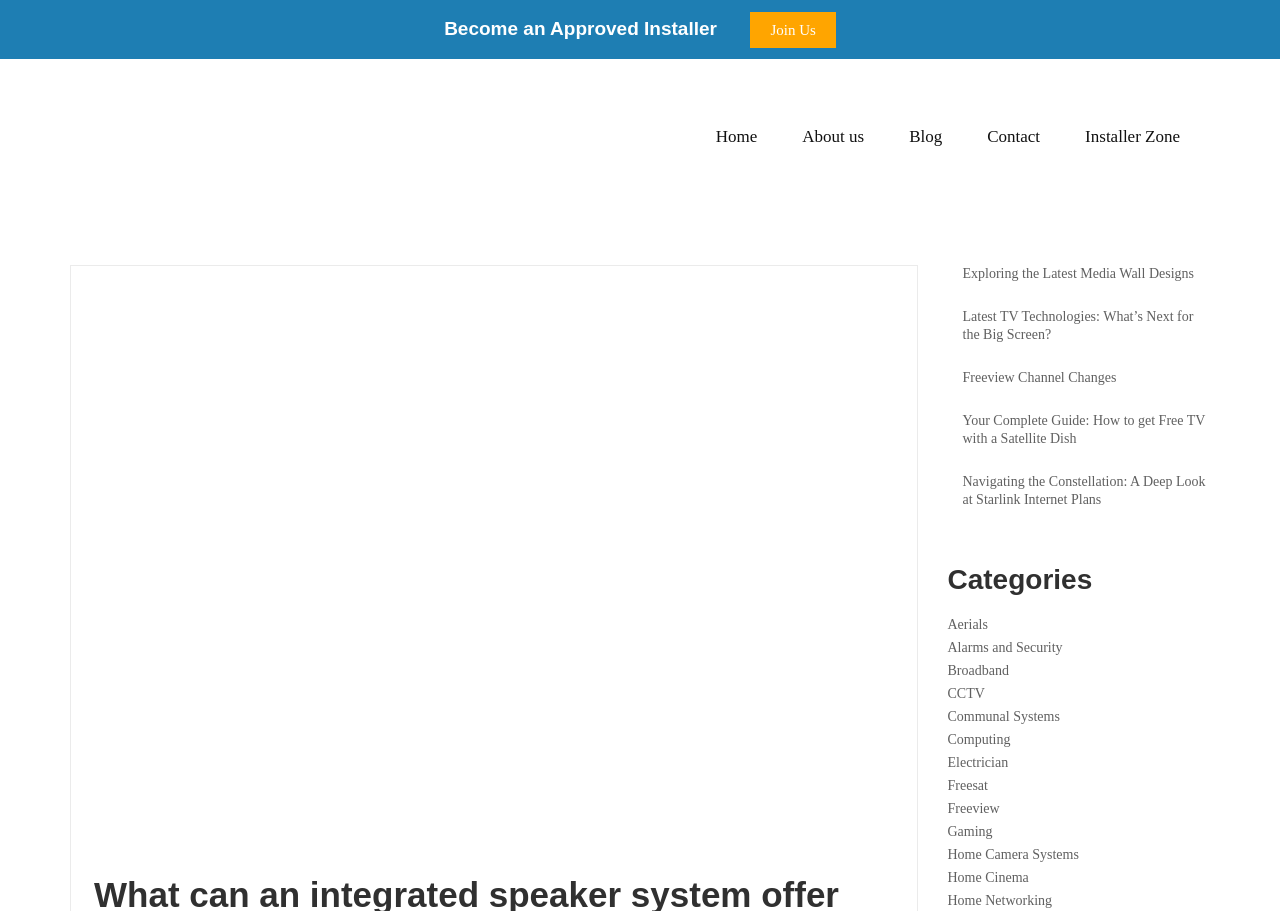Find the headline of the webpage and generate its text content.

What can an integrated speaker system offer your home cinema?